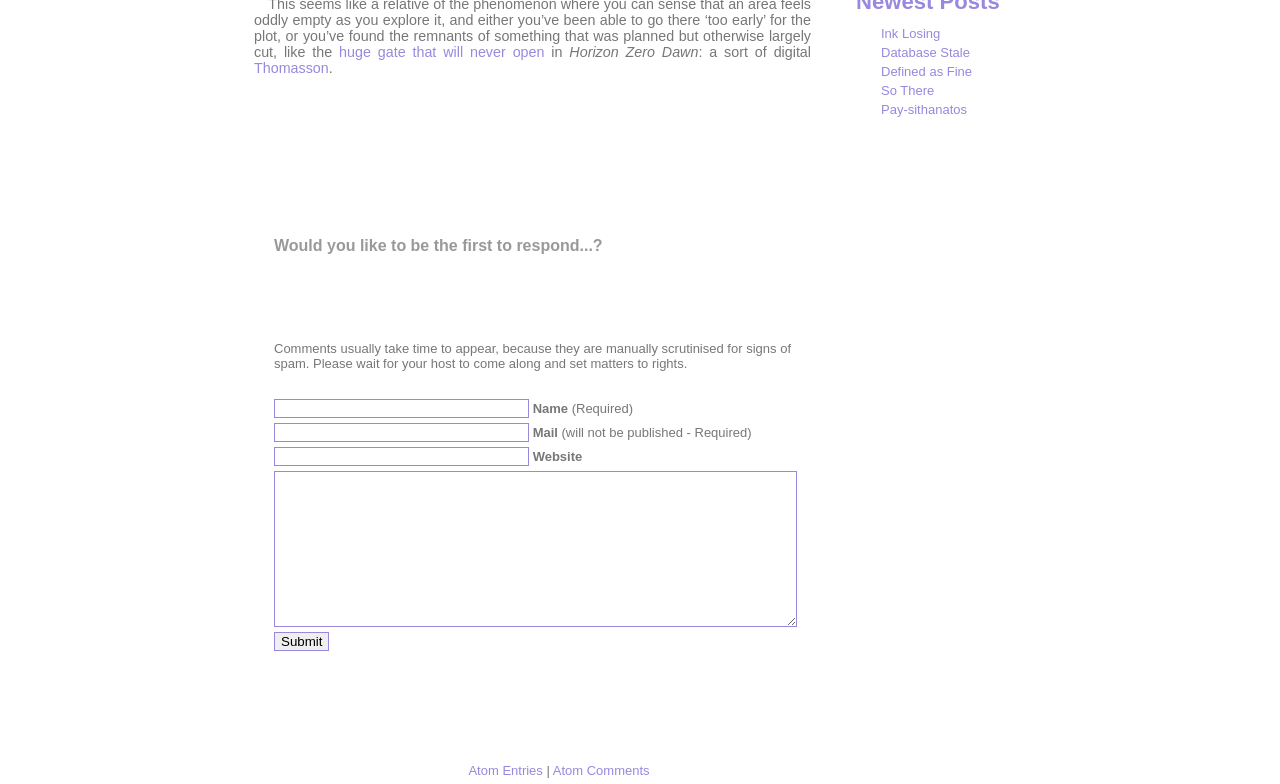Please locate the UI element described by "parent_node: Name (Required) name="comment_name"" and provide its bounding box coordinates.

[0.214, 0.509, 0.413, 0.533]